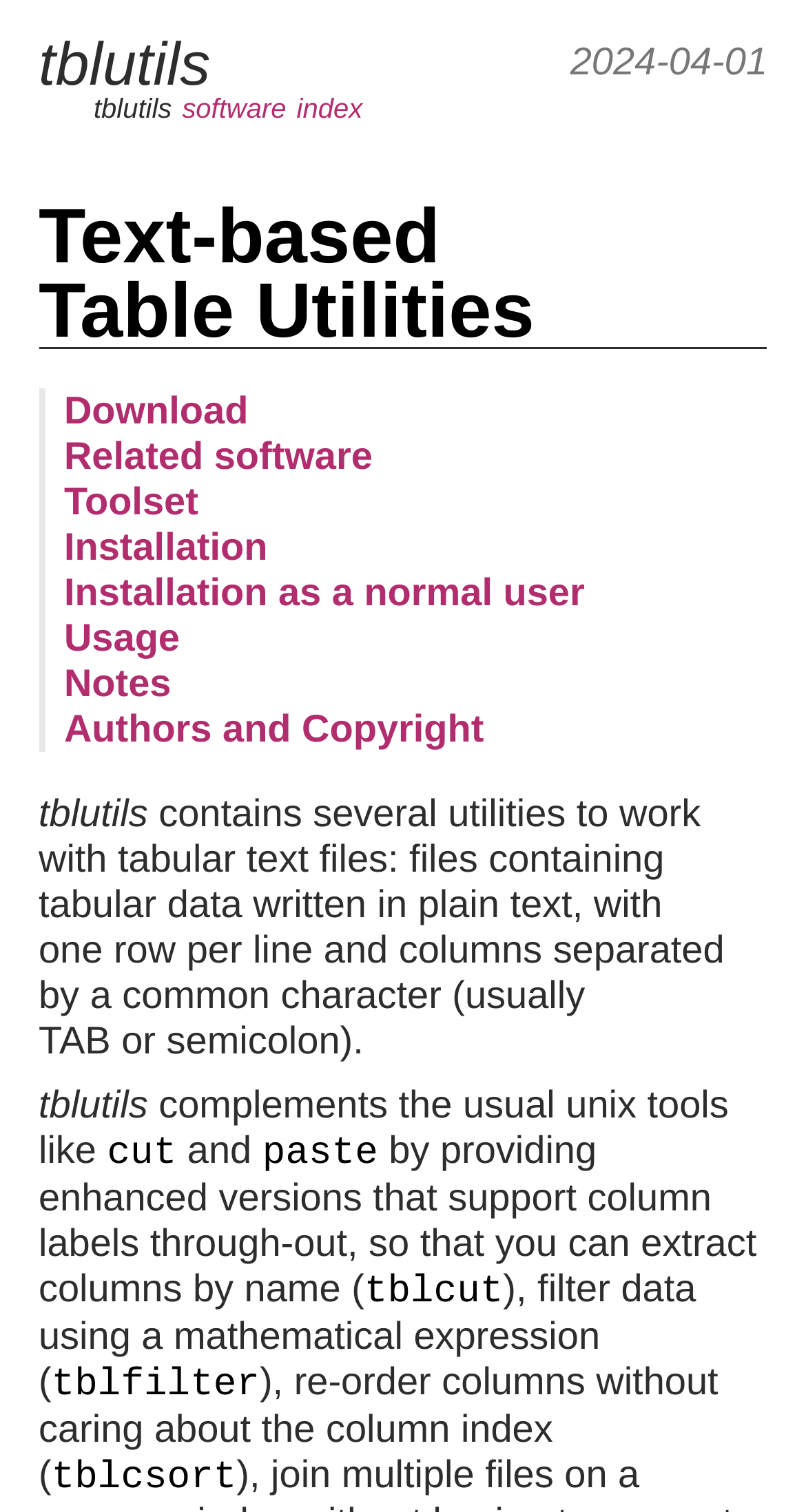Can you extract the headline from the webpage for me?

Text-based Table Utilities